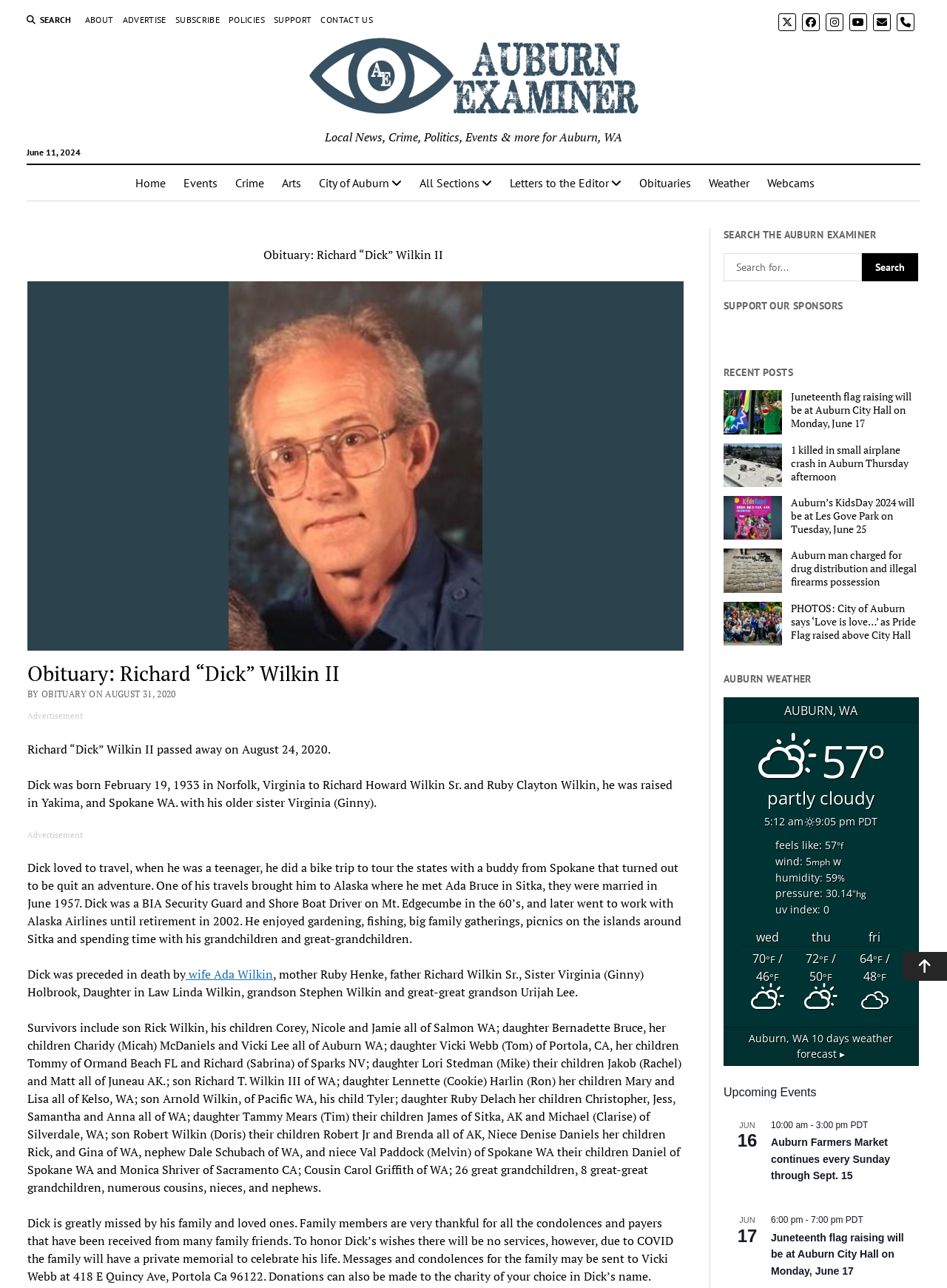What is the name of Dick's wife who preceded him in death?
Please give a detailed and thorough answer to the question, covering all relevant points.

The answer can be found in the text 'Dick was preceded in death by his wife Ada Wilkin.'